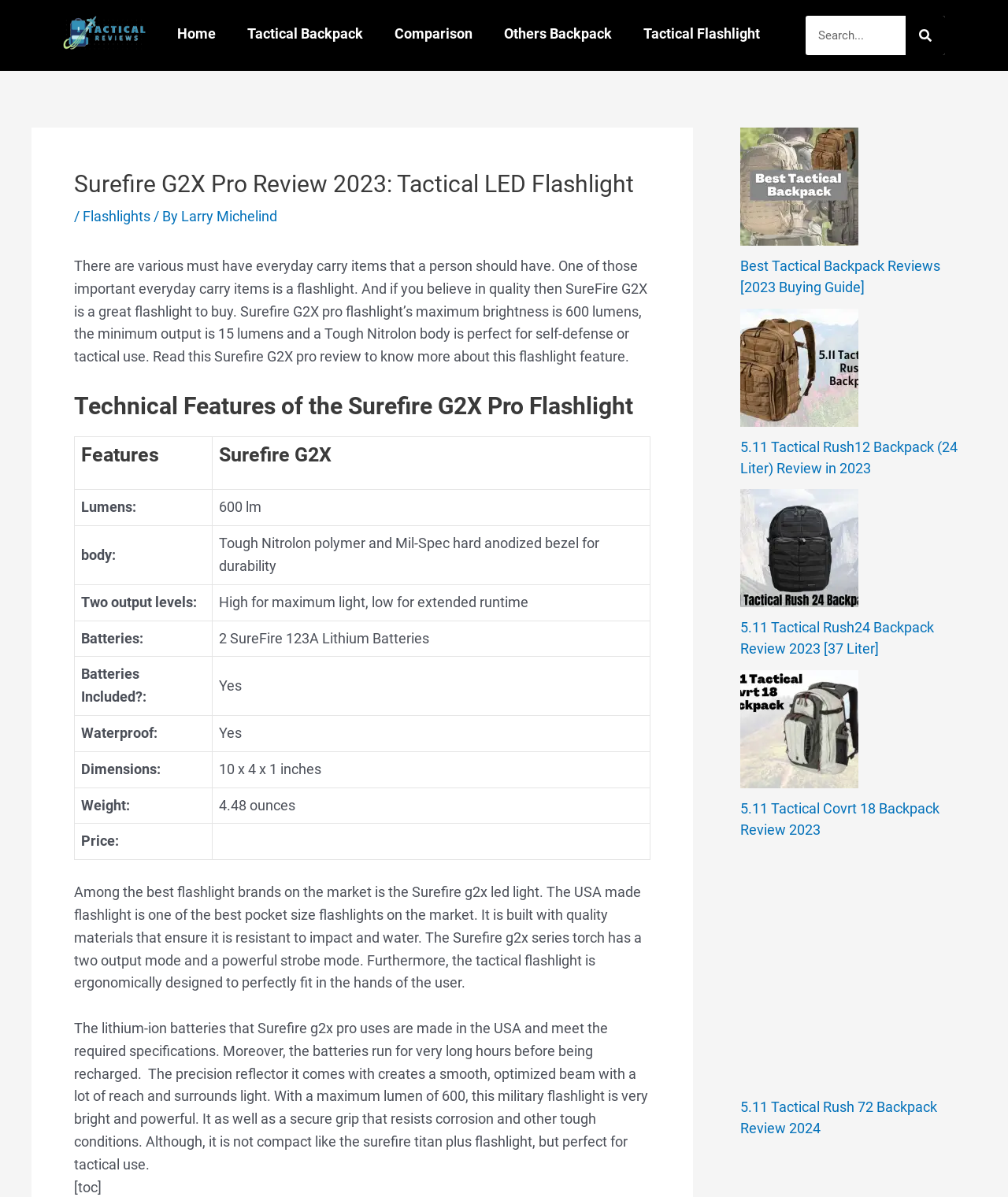Locate the bounding box coordinates of the element that needs to be clicked to carry out the instruction: "Go to the service page". The coordinates should be given as four float numbers ranging from 0 to 1, i.e., [left, top, right, bottom].

None